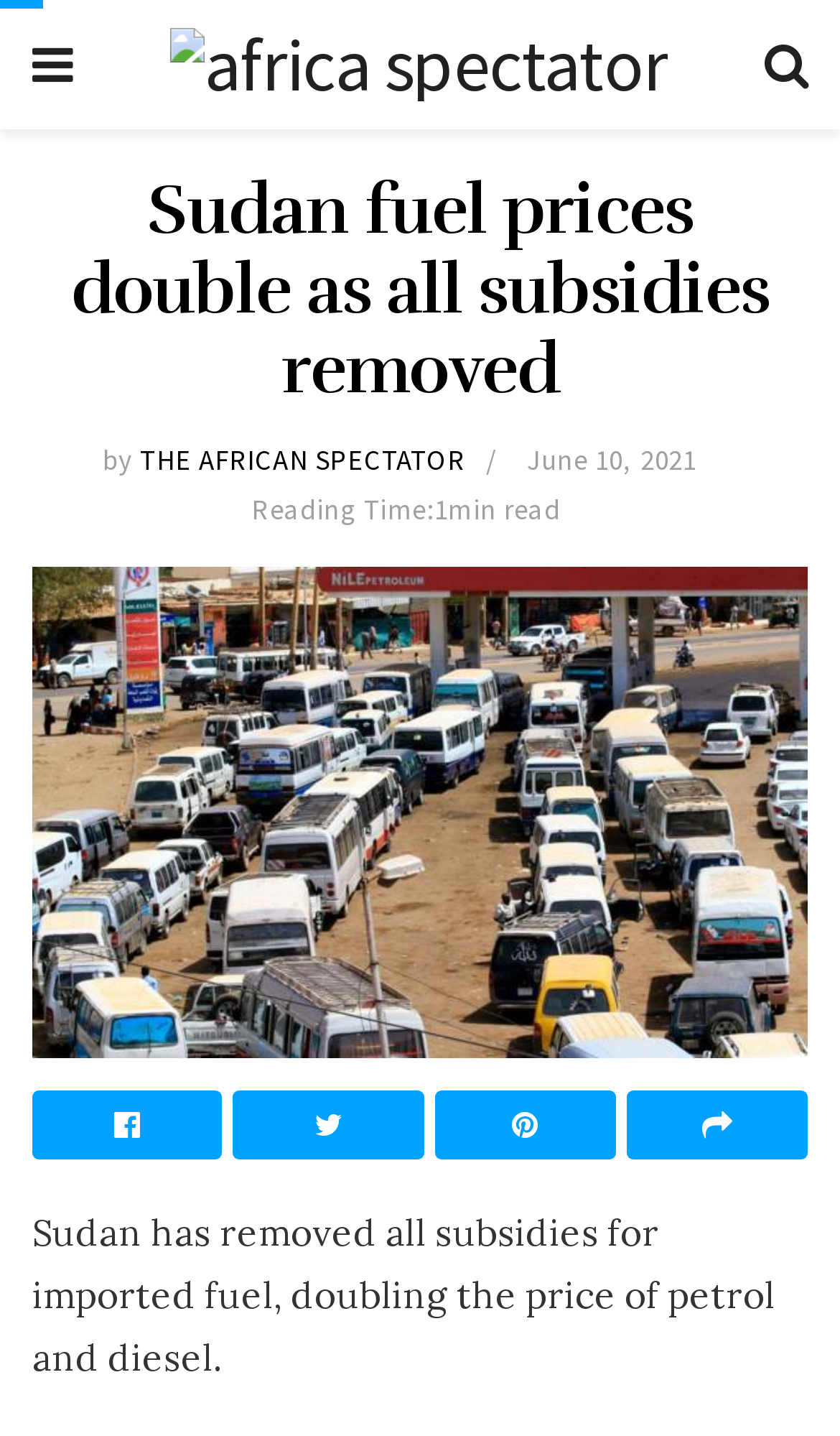What is the reading time of the article?
Using the image, elaborate on the answer with as much detail as possible.

I found the reading time by looking at the text 'Reading Time:1min read' which is located below the author's name.